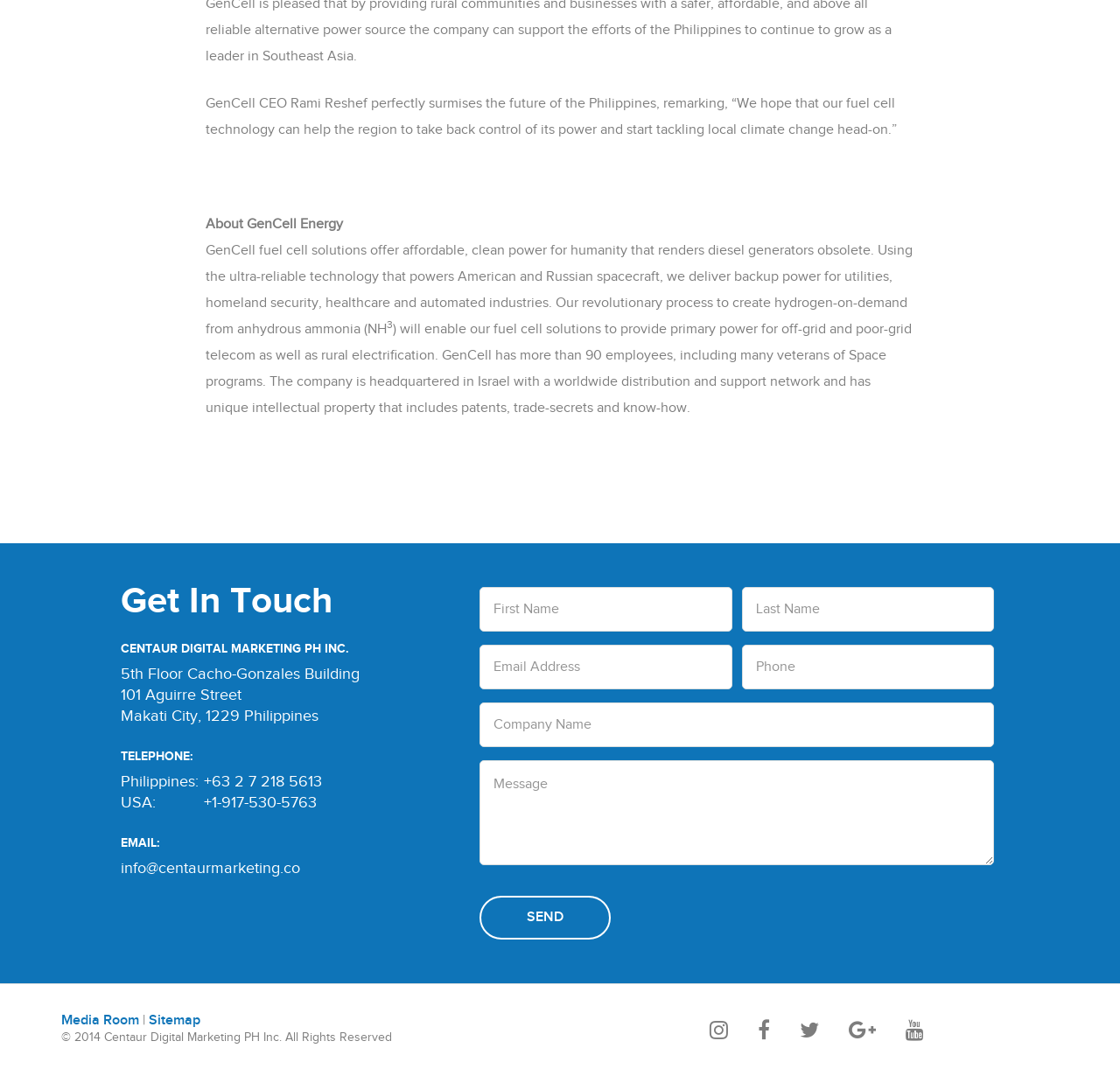Indicate the bounding box coordinates of the element that must be clicked to execute the instruction: "Click on the 'Accueil' link". The coordinates should be given as four float numbers between 0 and 1, i.e., [left, top, right, bottom].

None